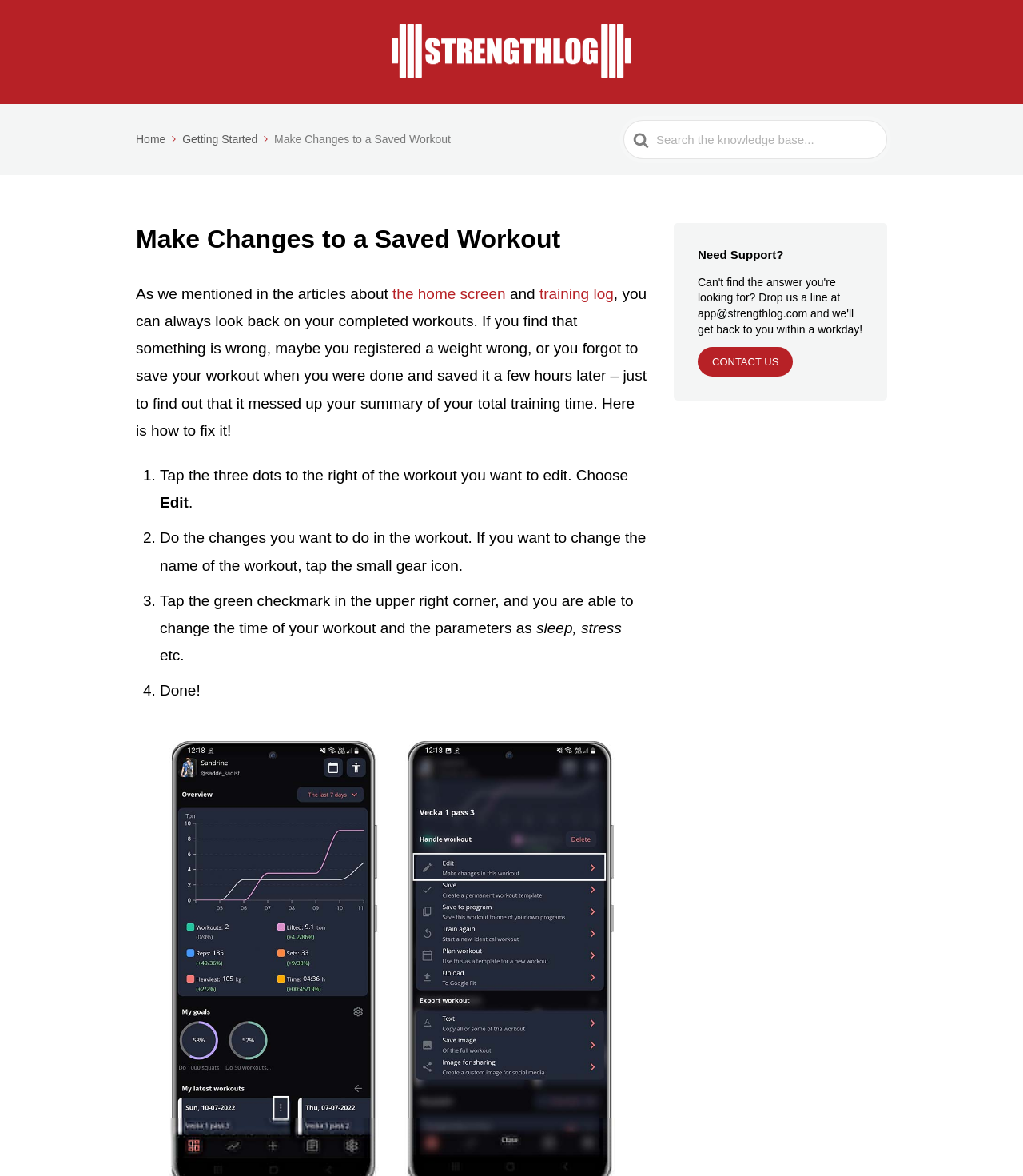Explain the webpage's design and content in an elaborate manner.

The webpage is about making changes to a saved workout on StrengthLog Support Area. At the top, there is a link to the StrengthLog Support Area, accompanied by an image with the same name. Below this, there is a layout table with several elements. On the left side, there are links to "Home" and "Getting Started", each with an accompanying image. To the right of these links, there is a static text "Make Changes to a Saved Workout". 

On the right side of the page, there is a search bar with a label "Search For" and a textbox where users can input their search queries. Next to the search bar, there is an image of a magnifying glass. 

Below the search bar, there is a header section with a heading "Make Changes to a Saved Workout". This is followed by a paragraph of text that explains how users can edit their completed workouts if they find any errors. The text is divided into four steps, each marked with a numbered list marker. The steps provide instructions on how to edit a workout, including tapping the three dots to the right of the workout, making changes, and tapping the green checkmark to save the changes.

On the right side of the page, below the search bar, there is a complementary section with a heading "Need Support?" and a link to "CONTACT US".